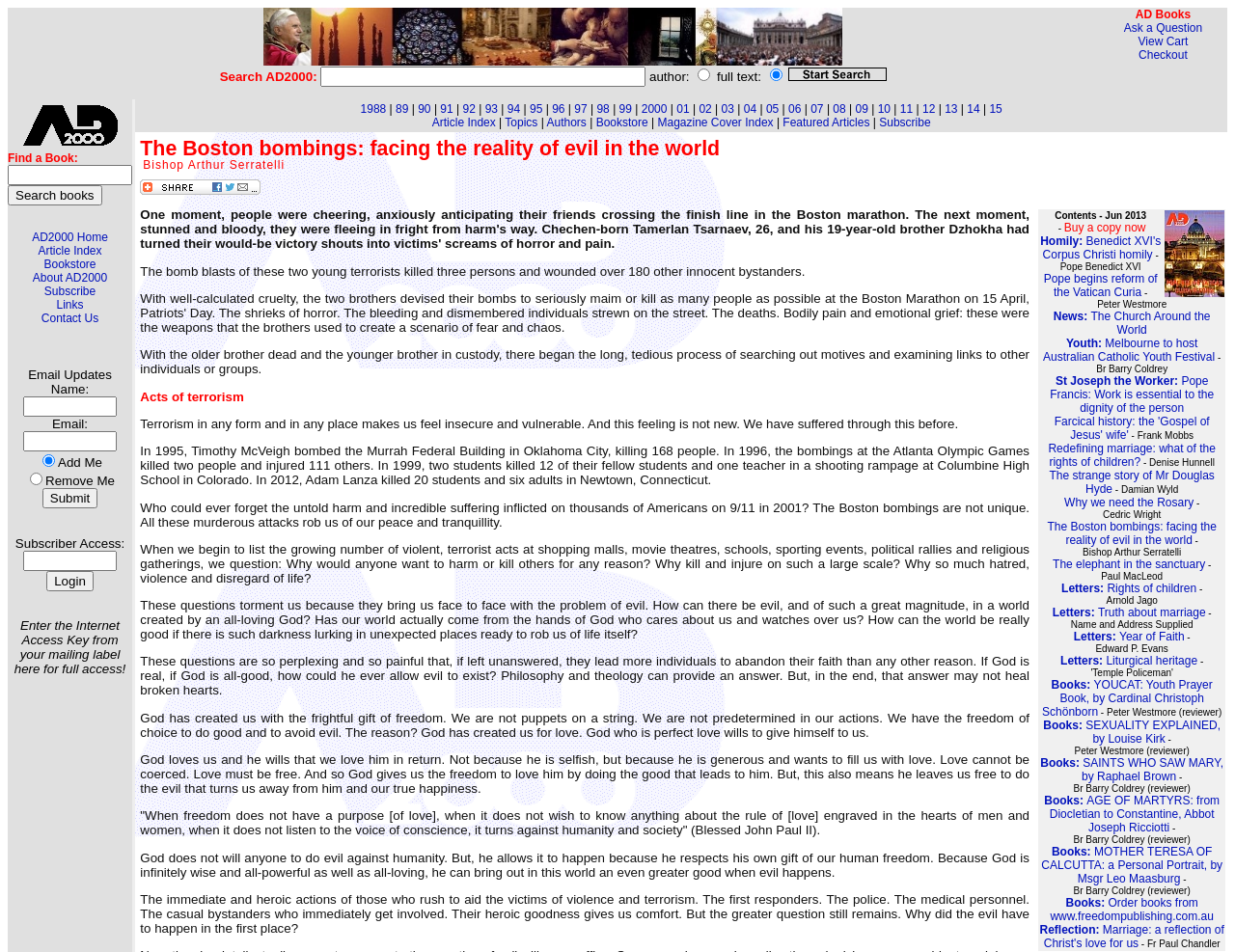Find the bounding box coordinates of the element's region that should be clicked in order to follow the given instruction: "View cart". The coordinates should consist of four float numbers between 0 and 1, i.e., [left, top, right, bottom].

[0.922, 0.036, 0.962, 0.051]